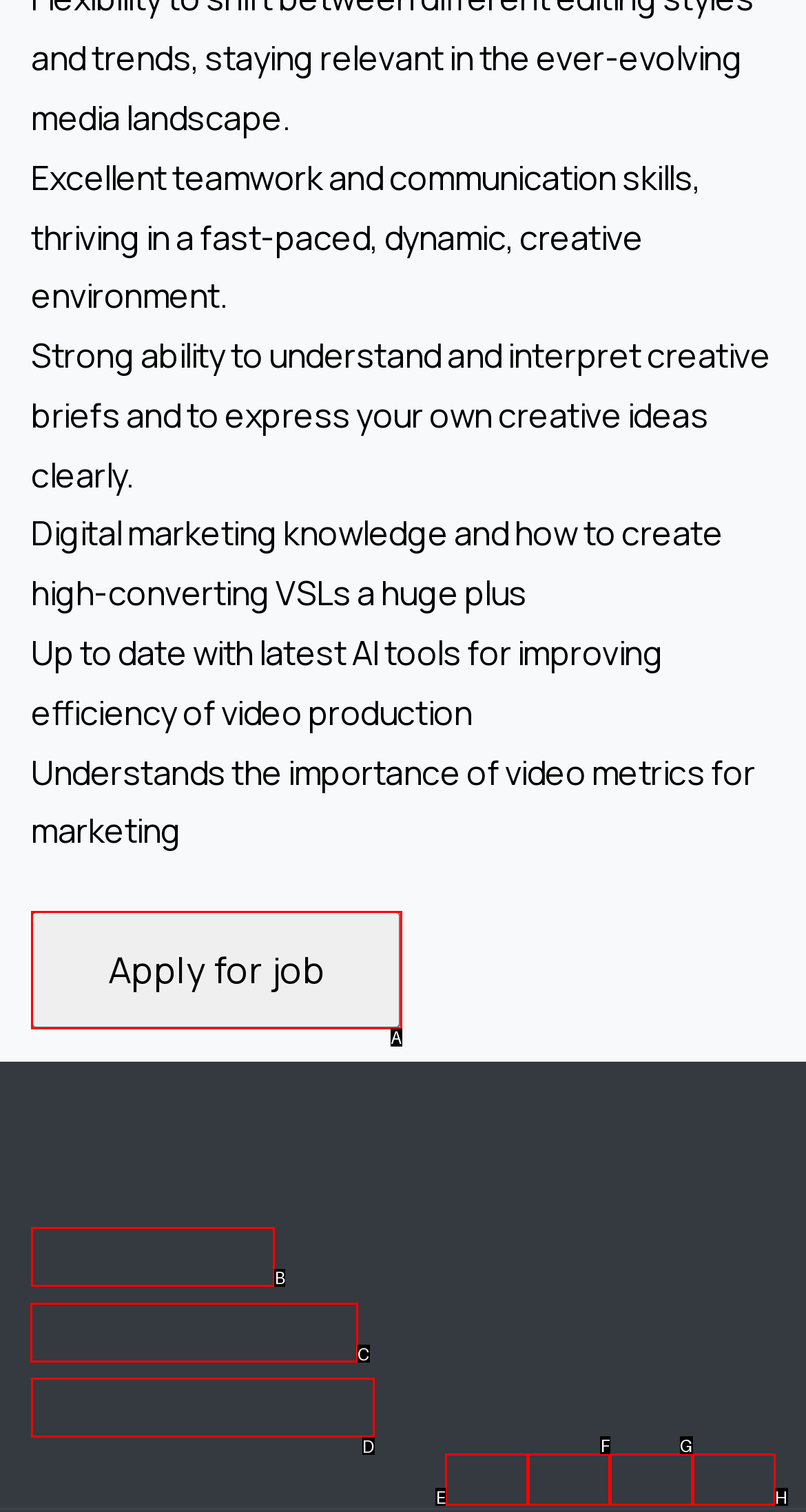Determine which HTML element should be clicked to carry out the following task: View documentation Respond with the letter of the appropriate option.

C